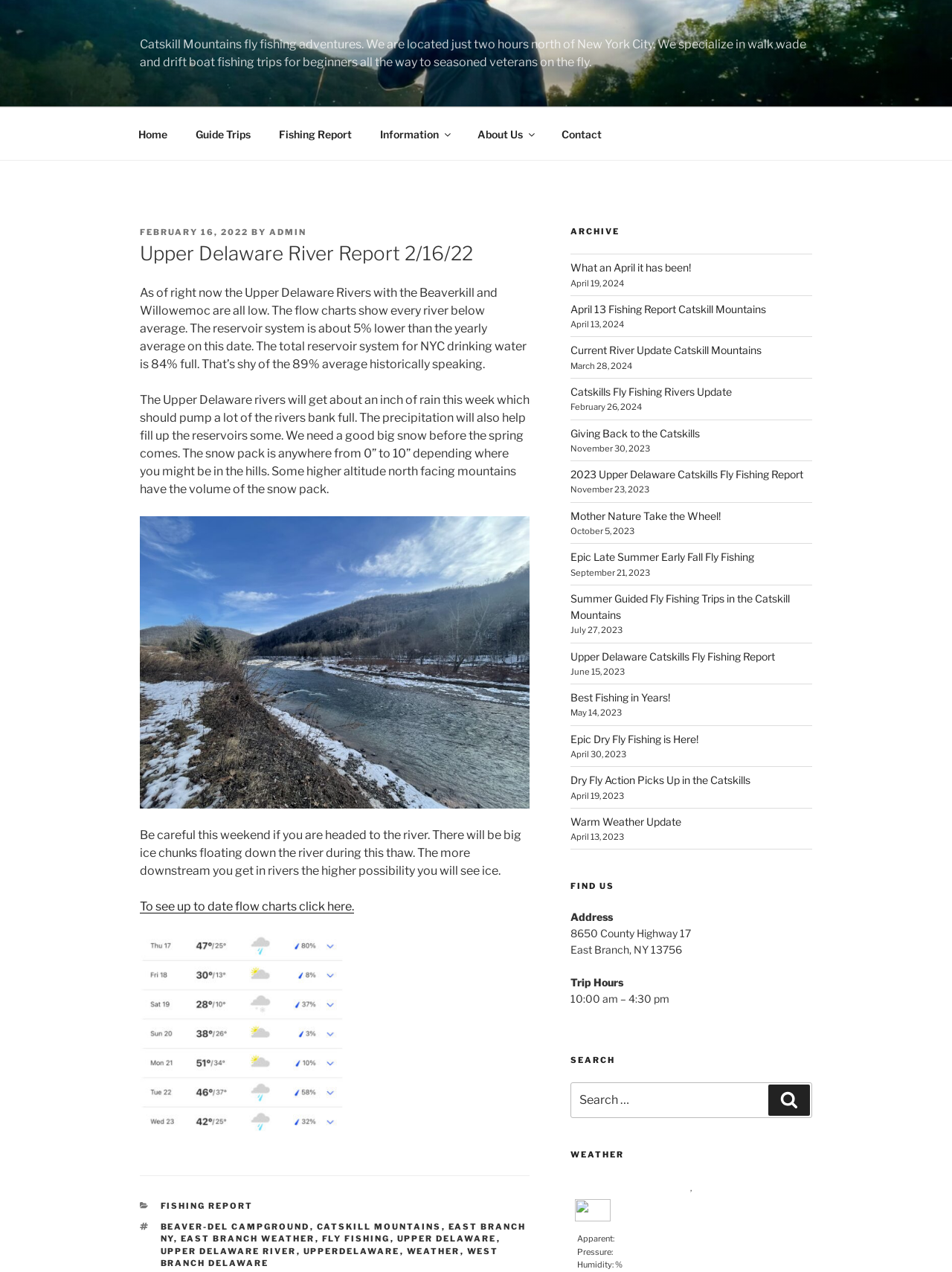Could you highlight the region that needs to be clicked to execute the instruction: "View the 'Fishing Report' for 2/16/22"?

[0.147, 0.189, 0.556, 0.21]